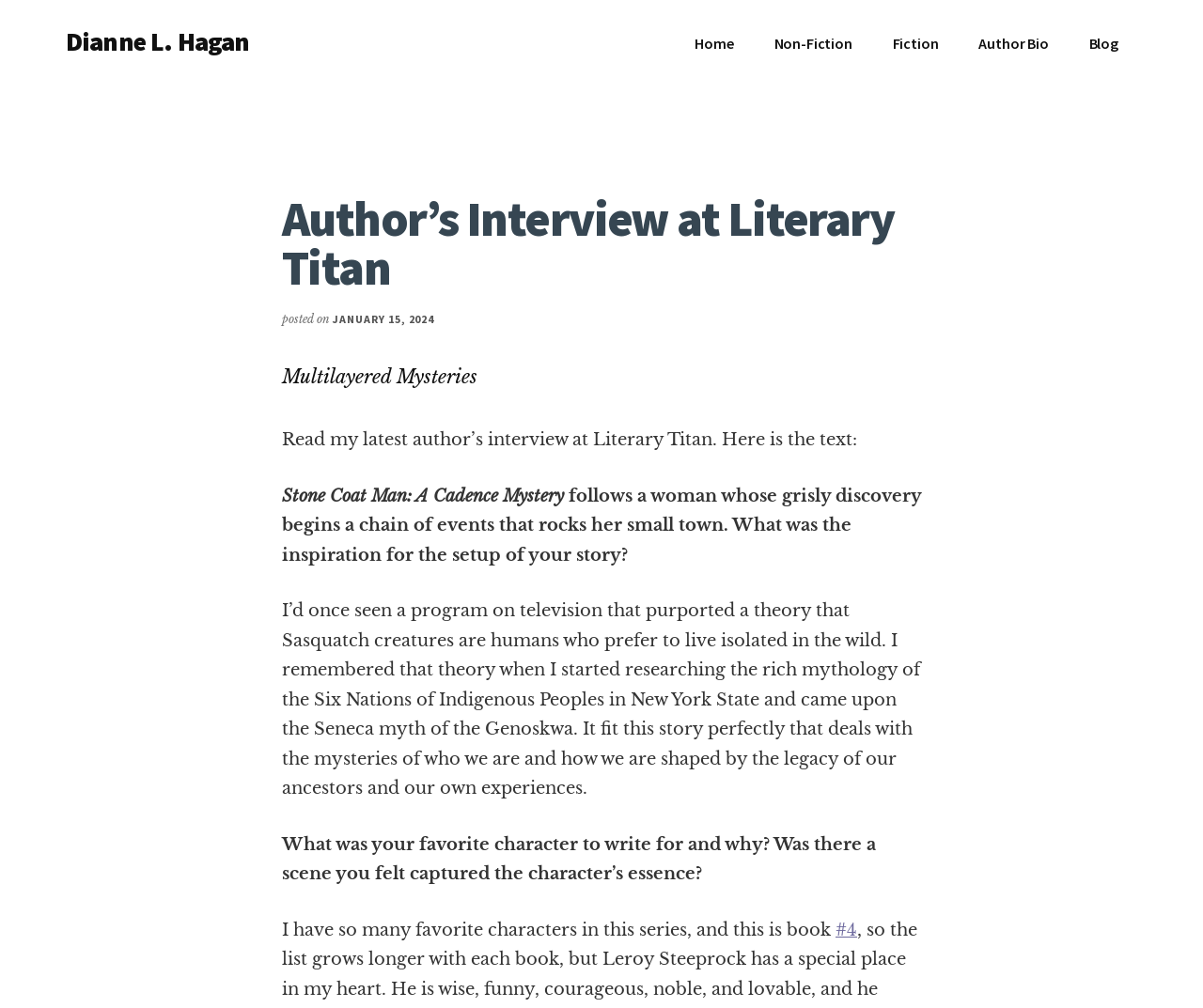Locate the bounding box of the UI element based on this description: "Dianne L. Hagan". Provide four float numbers between 0 and 1 as [left, top, right, bottom].

[0.055, 0.024, 0.207, 0.058]